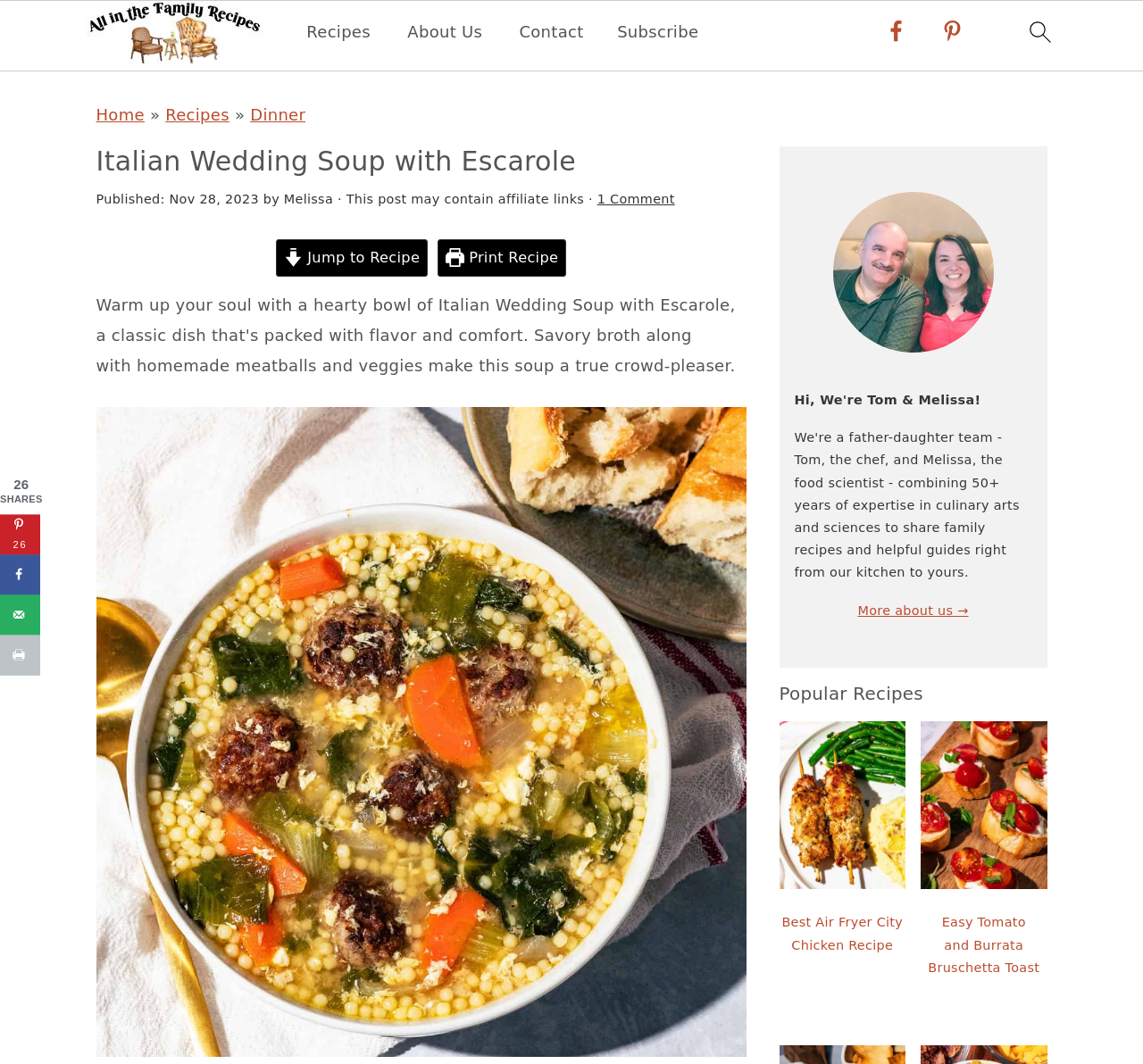What is the name of the recipe?
Please elaborate on the answer to the question with detailed information.

I determined the answer by looking at the heading element with the text 'Italian Wedding Soup with Escarole' which is a prominent element on the webpage, indicating that it is the title of the recipe.